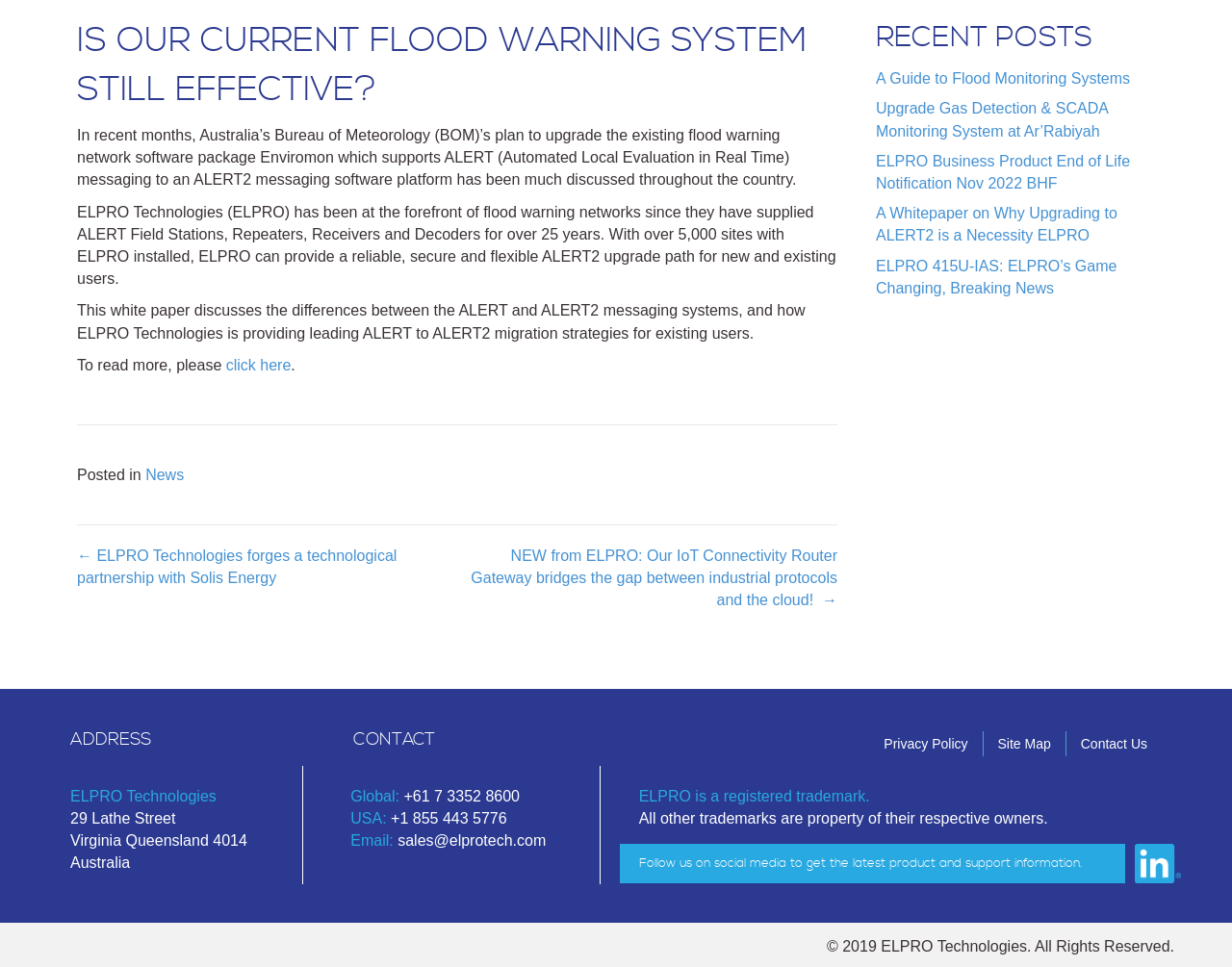Identify the bounding box coordinates of the element to click to follow this instruction: 'Follow ELPRO on LinkedIn'. Ensure the coordinates are four float values between 0 and 1, provided as [left, top, right, bottom].

[0.921, 0.884, 0.959, 0.9]